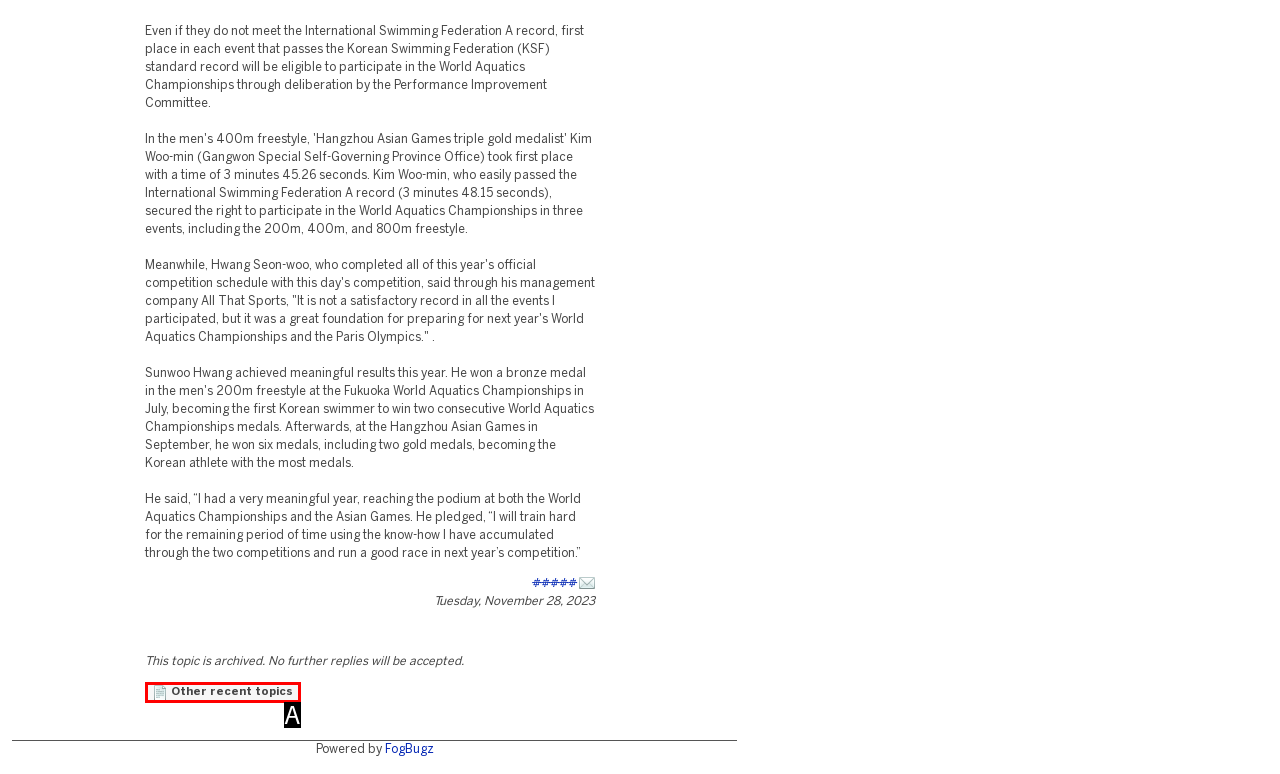Identify the HTML element that corresponds to the description: Other recent topics Provide the letter of the matching option directly from the choices.

A